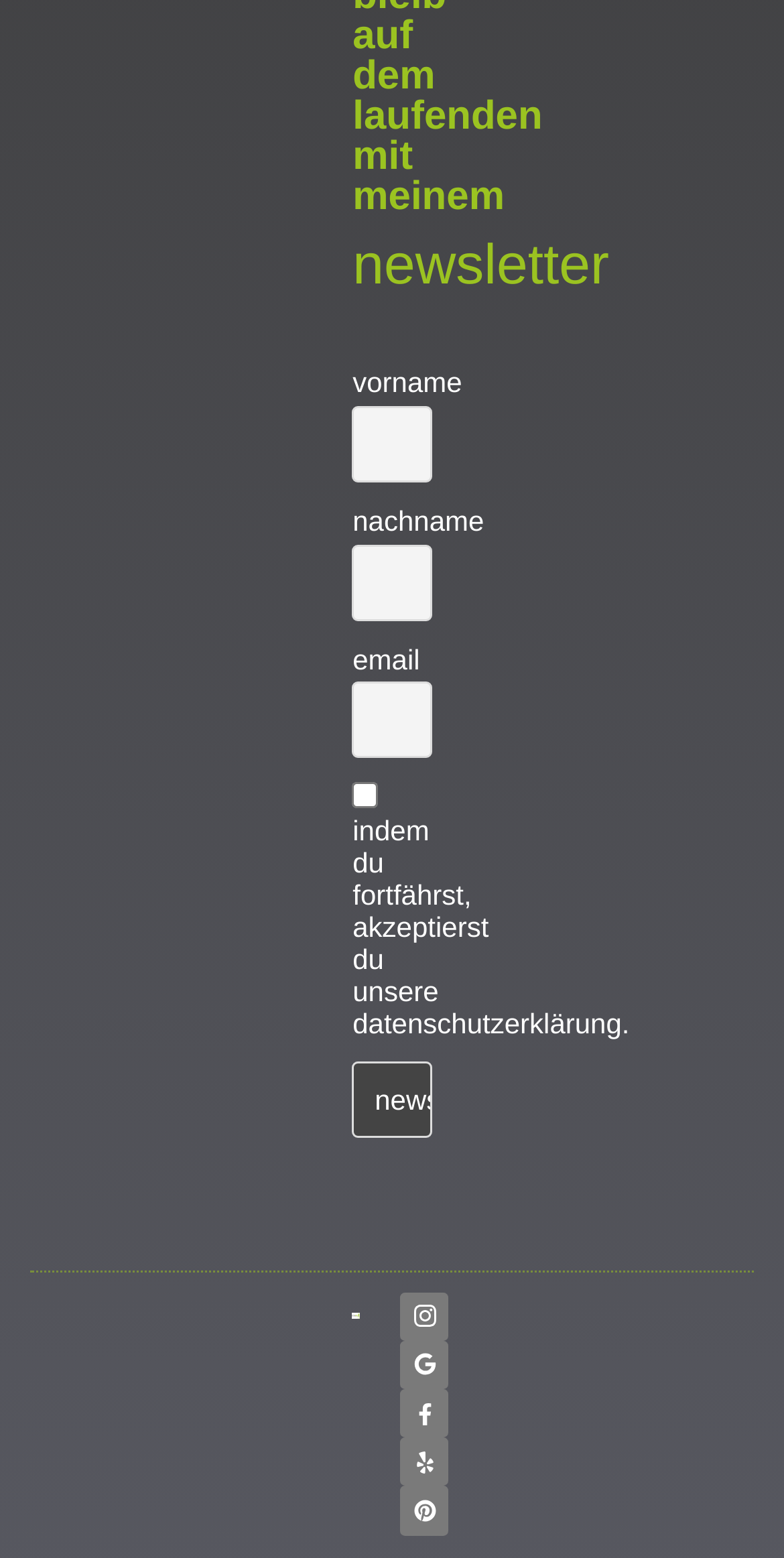Specify the bounding box coordinates of the element's area that should be clicked to execute the given instruction: "Click on 'Email'". The coordinates should be four float numbers between 0 and 1, i.e., [left, top, right, bottom].

None